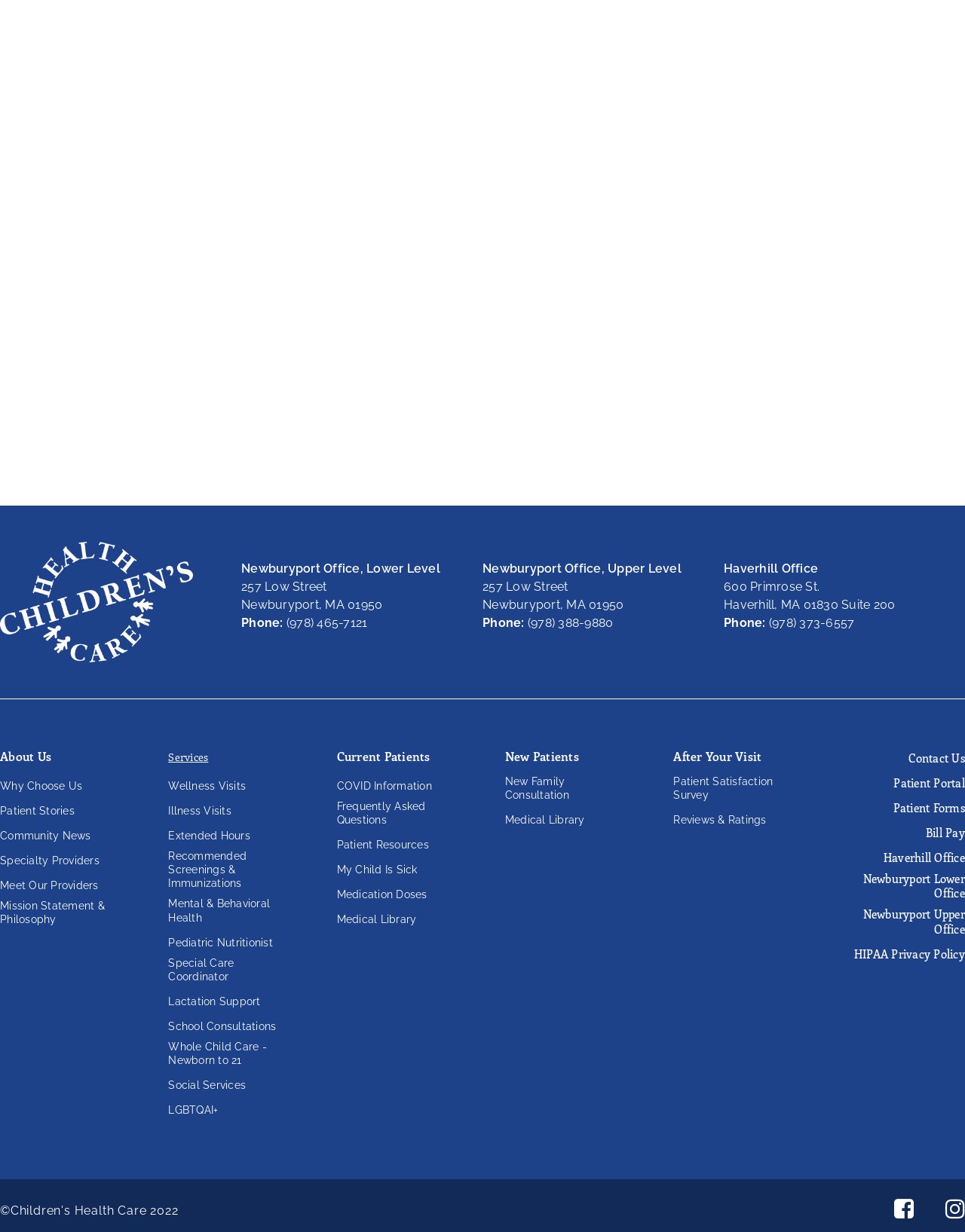What is the phone number of the Newburyport Office, Upper Level?
Kindly give a detailed and elaborate answer to the question.

I found the phone number of the Newburyport Office, Upper Level by looking at the contact information section of the webpage, where it is listed as (978) 388-9880.